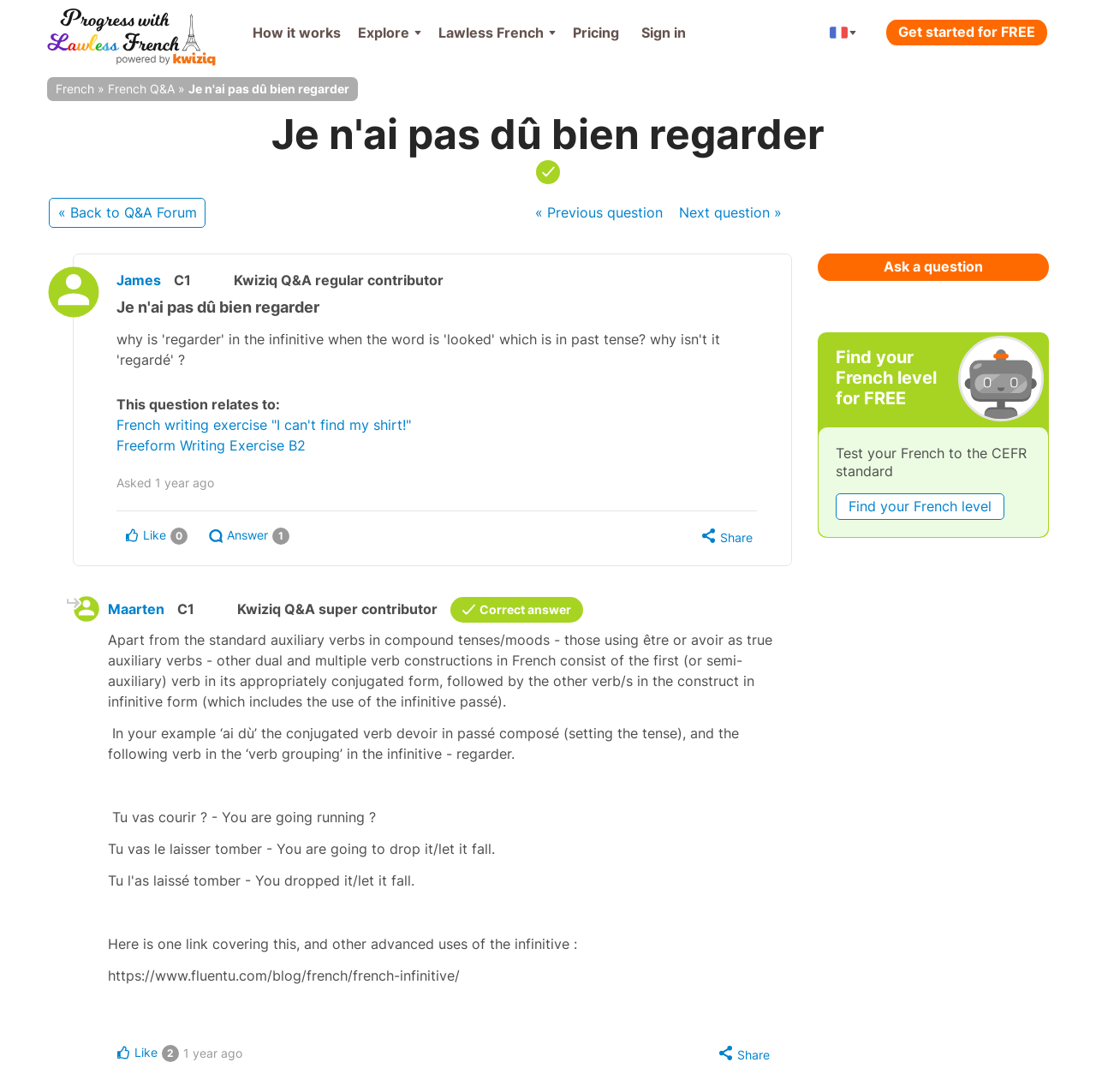What is the level of the contributor 'Maarten'?
Please provide a single word or phrase as your answer based on the image.

C1